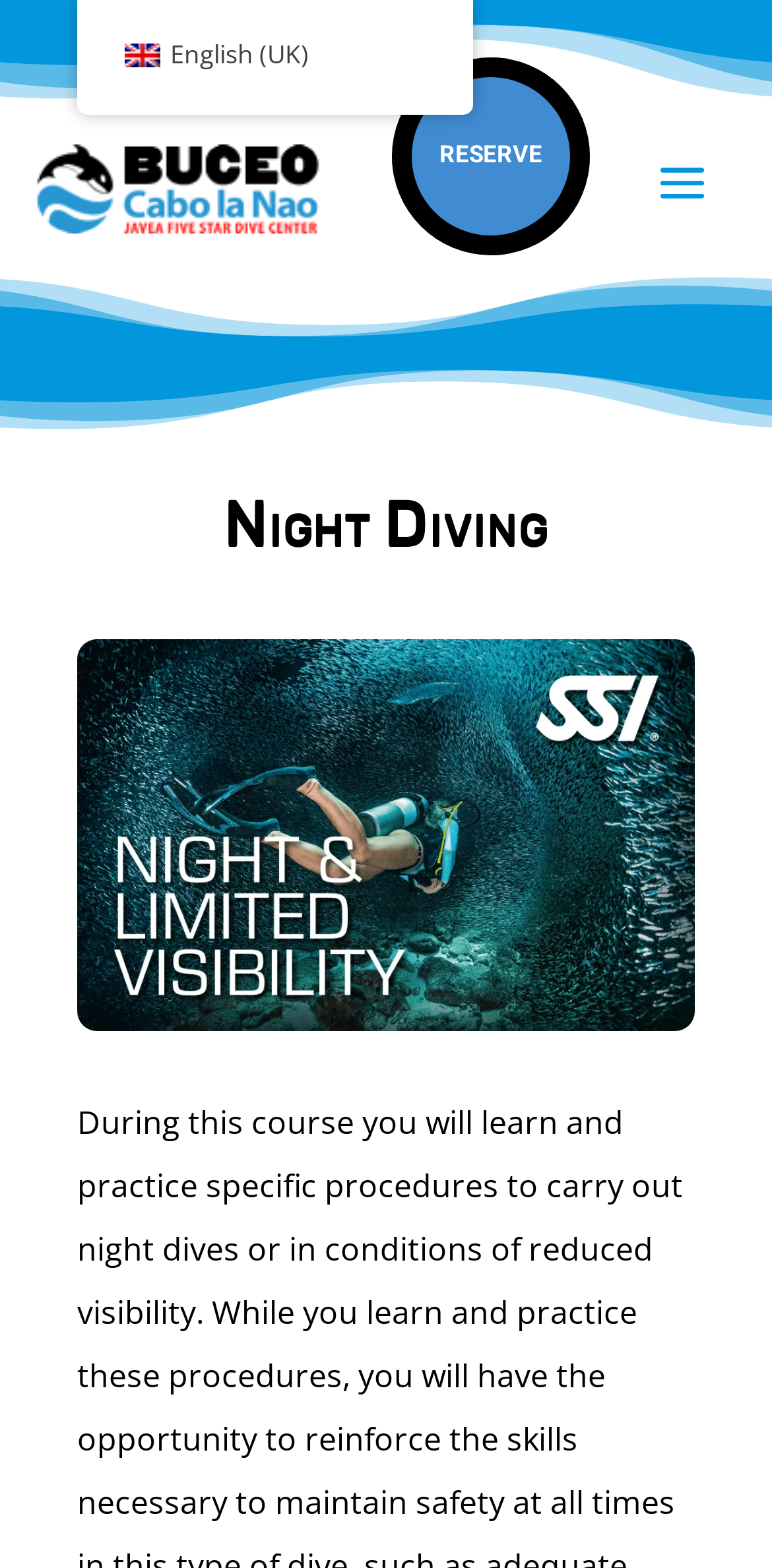What language is currently selected?
Answer the question with a detailed and thorough explanation.

The language selection is located at the top of the webpage, and the currently selected language is indicated by the image 'en_GB' and the text 'en_GB English (UK)'.